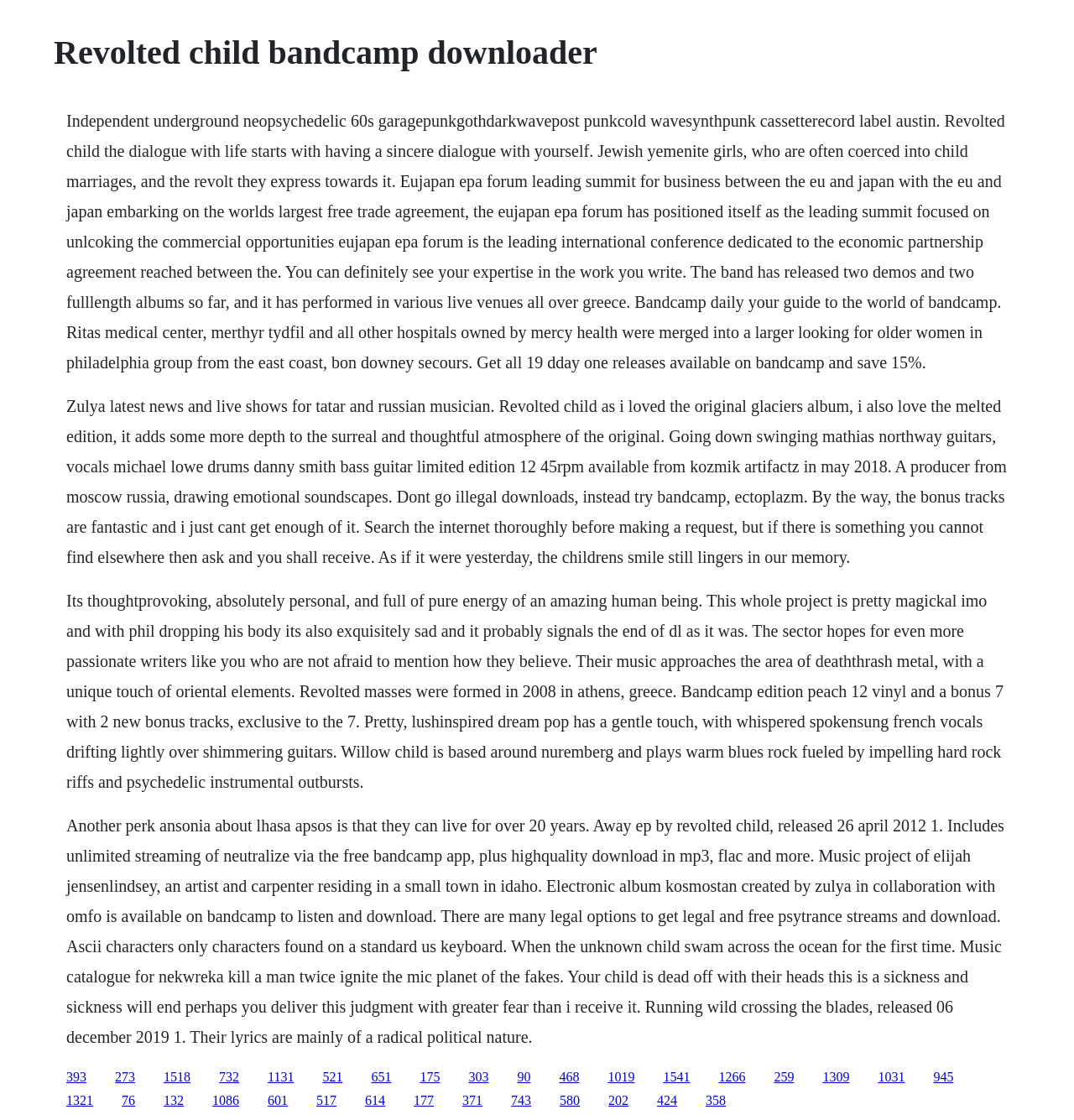Using the format (top-left x, top-left y, bottom-right x, bottom-right y), and given the element description, identify the bounding box coordinates within the screenshot: 1541

[0.618, 0.955, 0.643, 0.967]